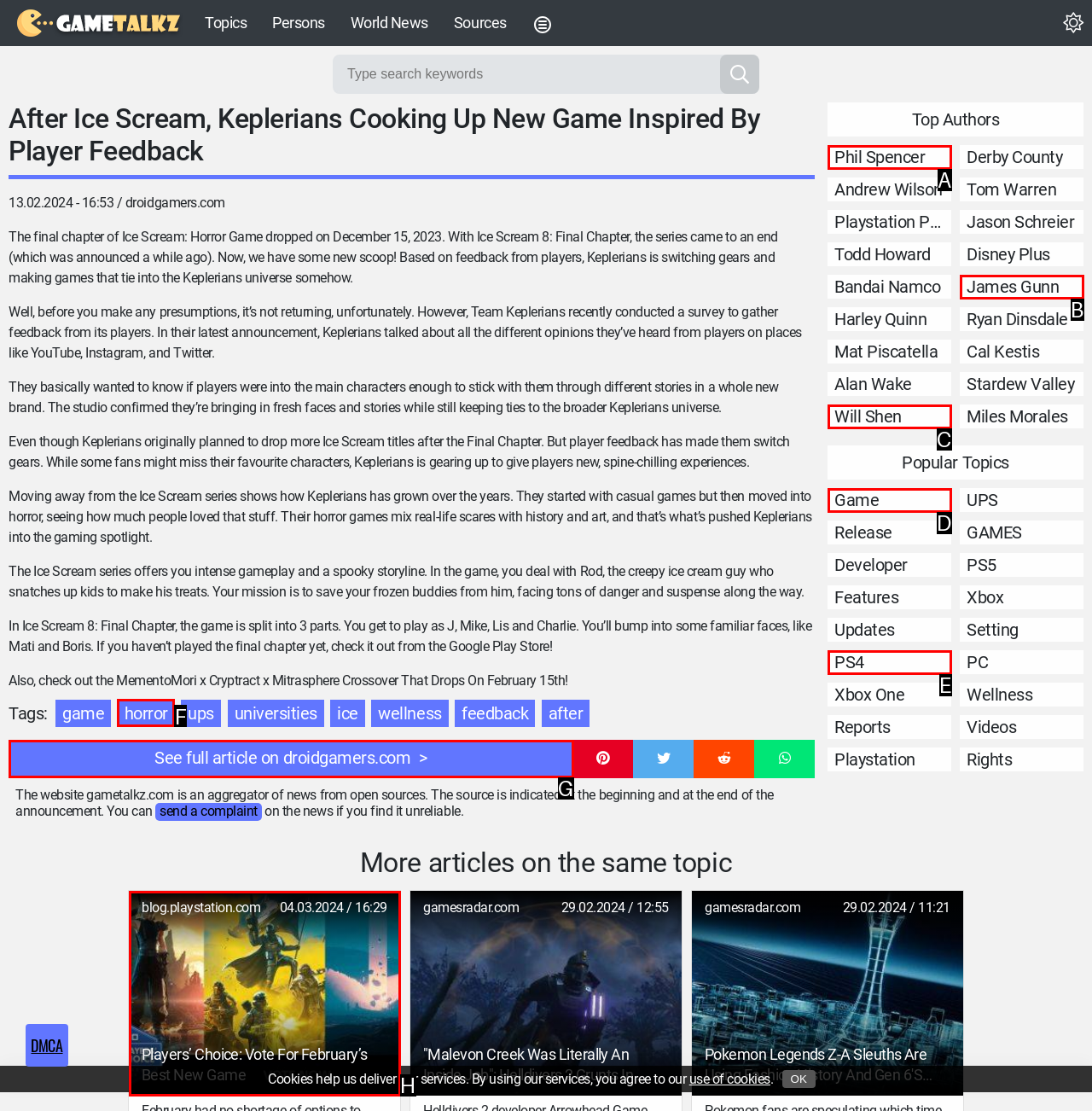Point out the letter of the HTML element you should click on to execute the task: Navigate to the 'Hospital Medical Director' page
Reply with the letter from the given options.

None